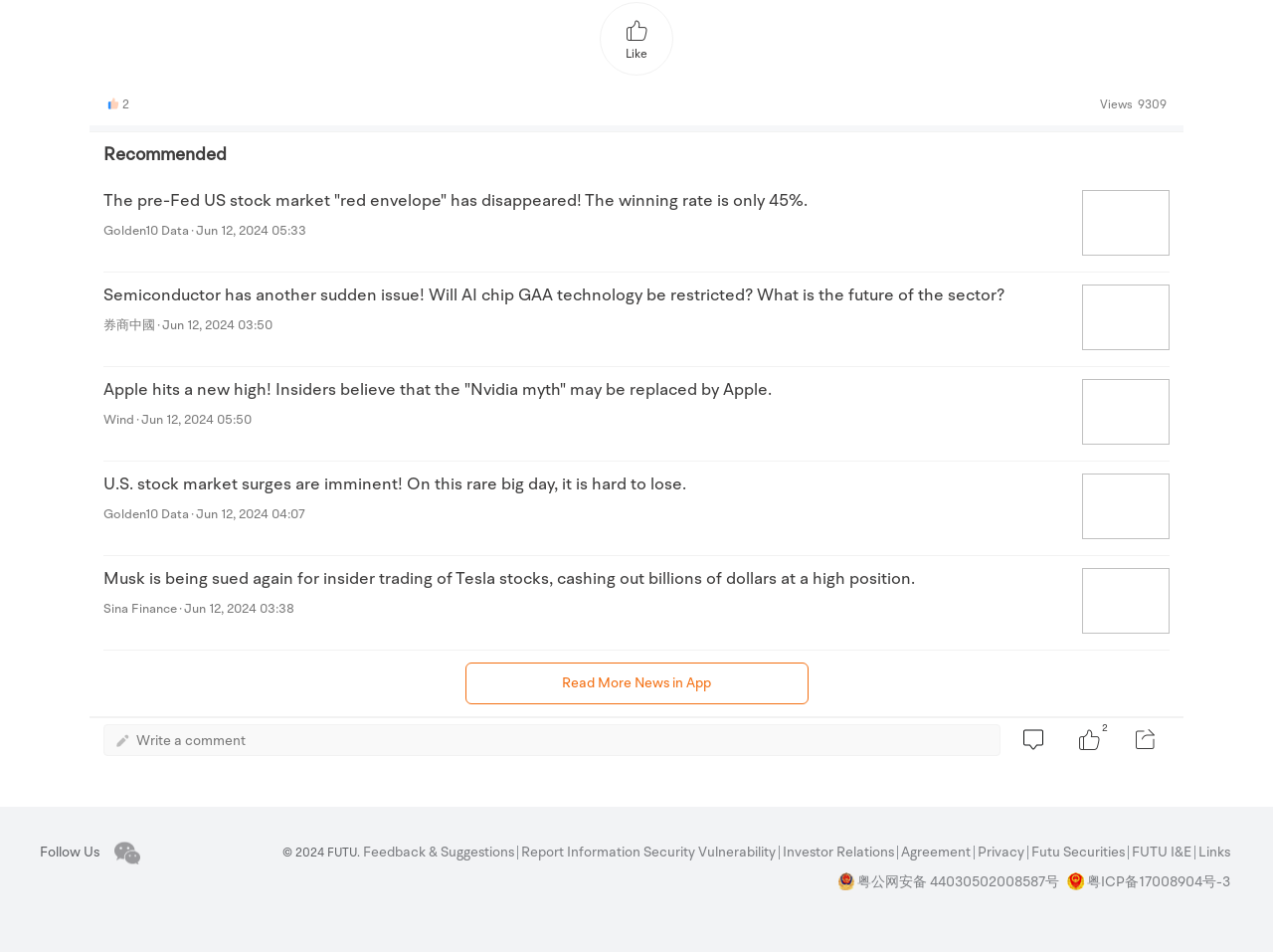Show the bounding box coordinates for the HTML element described as: "粤公网安备 44030502008587号".

[0.658, 0.916, 0.832, 0.937]